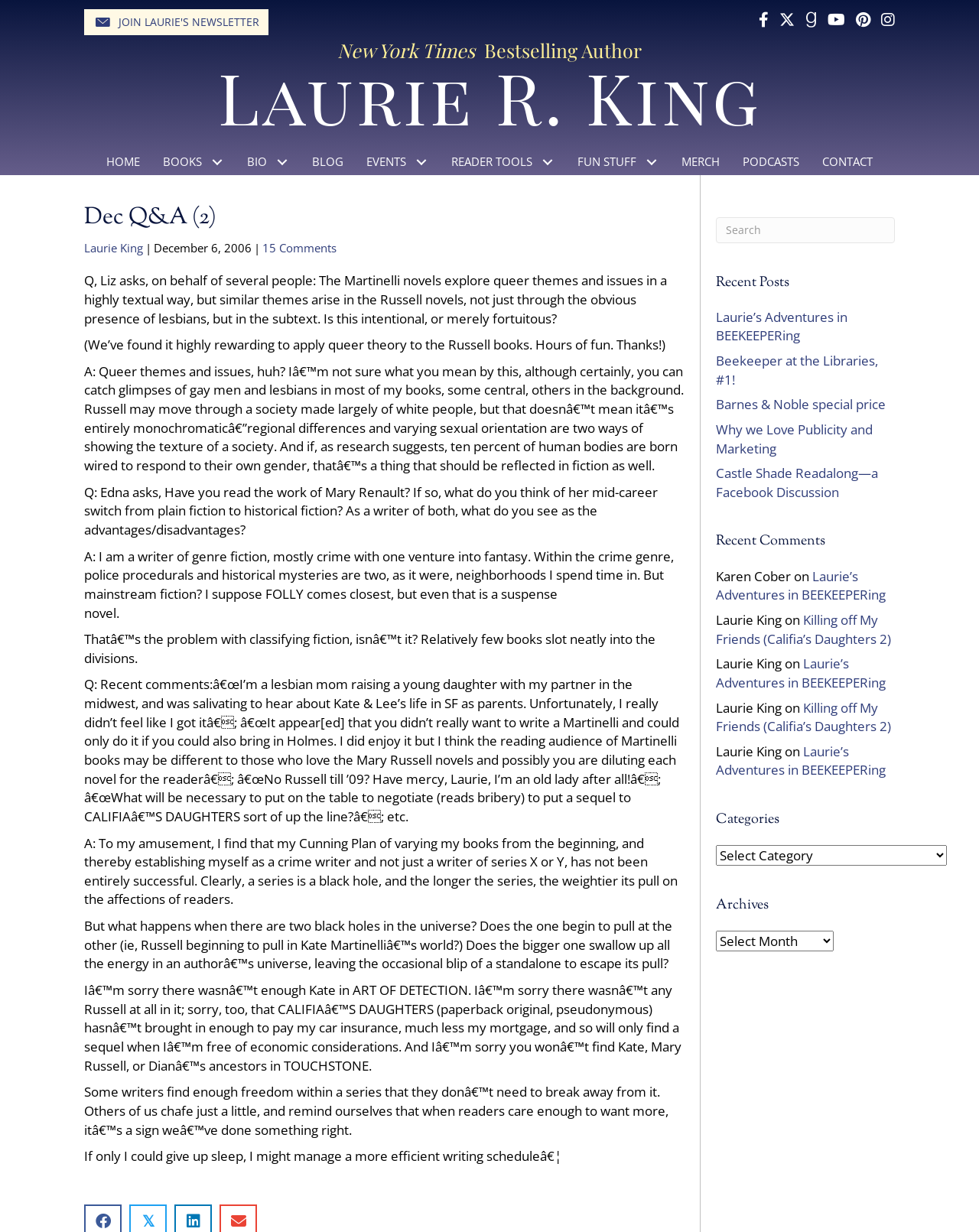Identify the bounding box coordinates of the specific part of the webpage to click to complete this instruction: "View Recent Posts".

[0.731, 0.222, 0.914, 0.238]